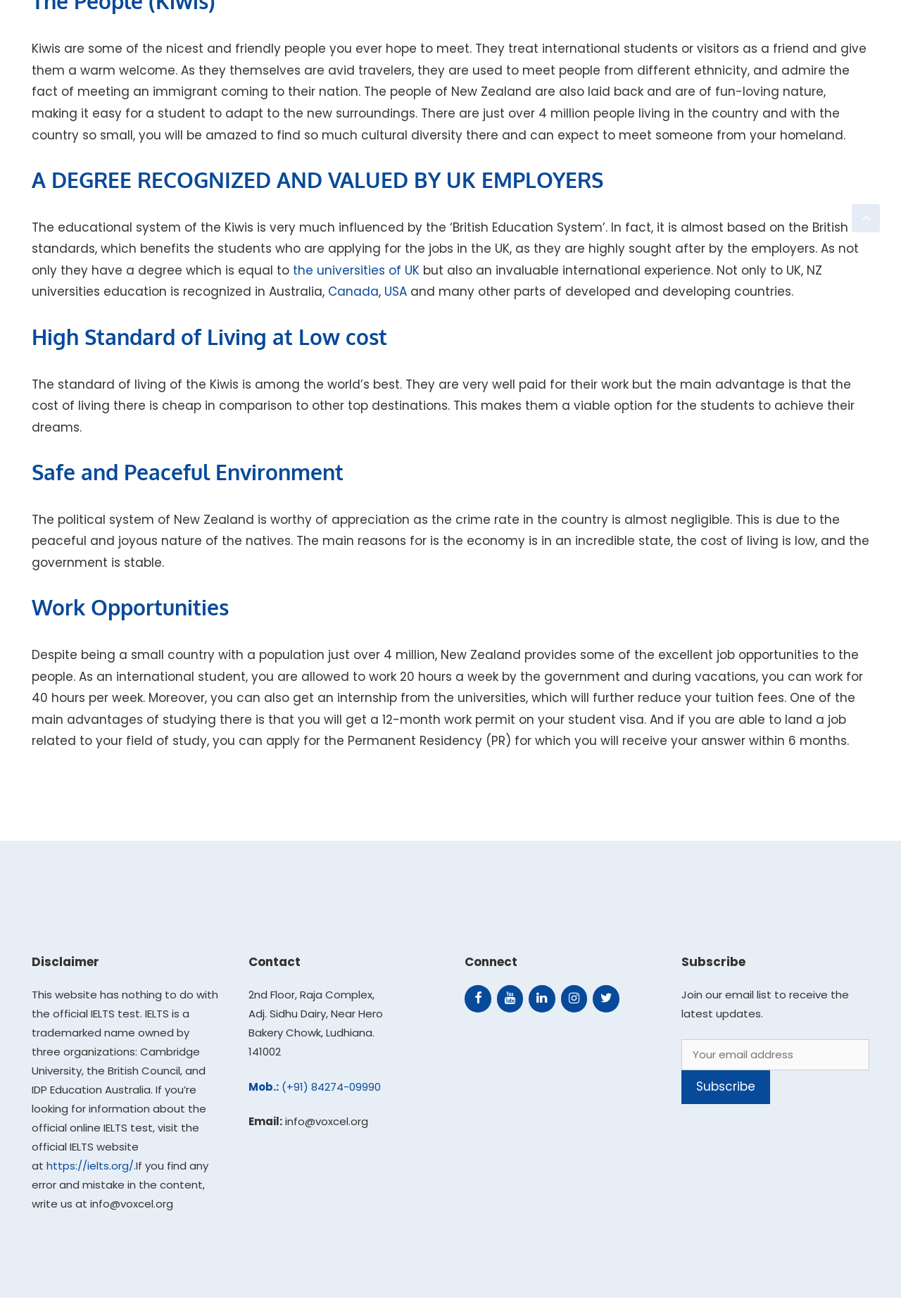Highlight the bounding box coordinates of the element that should be clicked to carry out the following instruction: "Enter your email address to subscribe". The coordinates must be given as four float numbers ranging from 0 to 1, i.e., [left, top, right, bottom].

[0.756, 0.789, 0.965, 0.813]